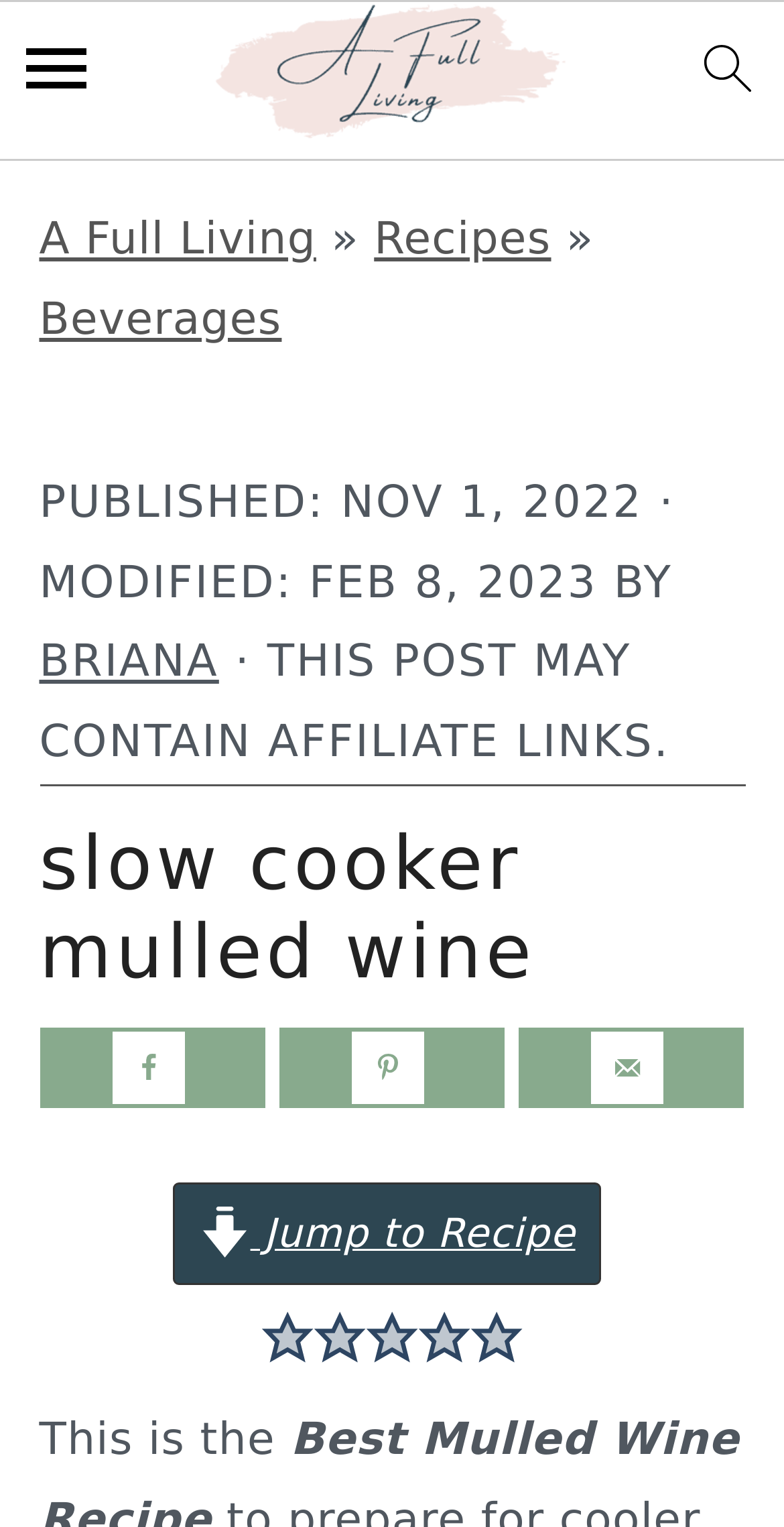Based on the image, give a detailed response to the question: What is the name of the author of this post?

I found the author's name by looking at the section that contains the published and modified dates, and the author's name is mentioned as 'BRIANA'.